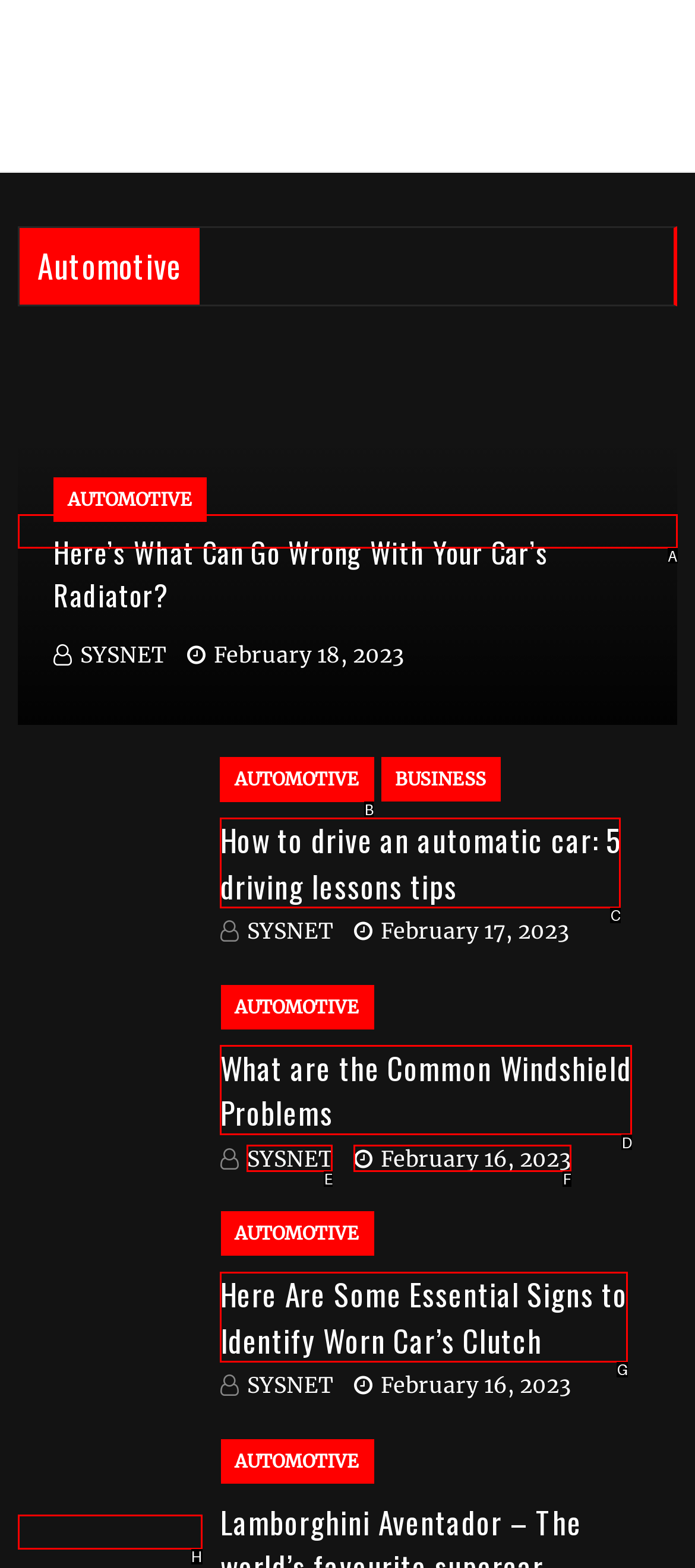Identify the HTML element I need to click to complete this task: Click on 'Lamborghini Aventador - The world's favourite supercar' Provide the option's letter from the available choices.

H